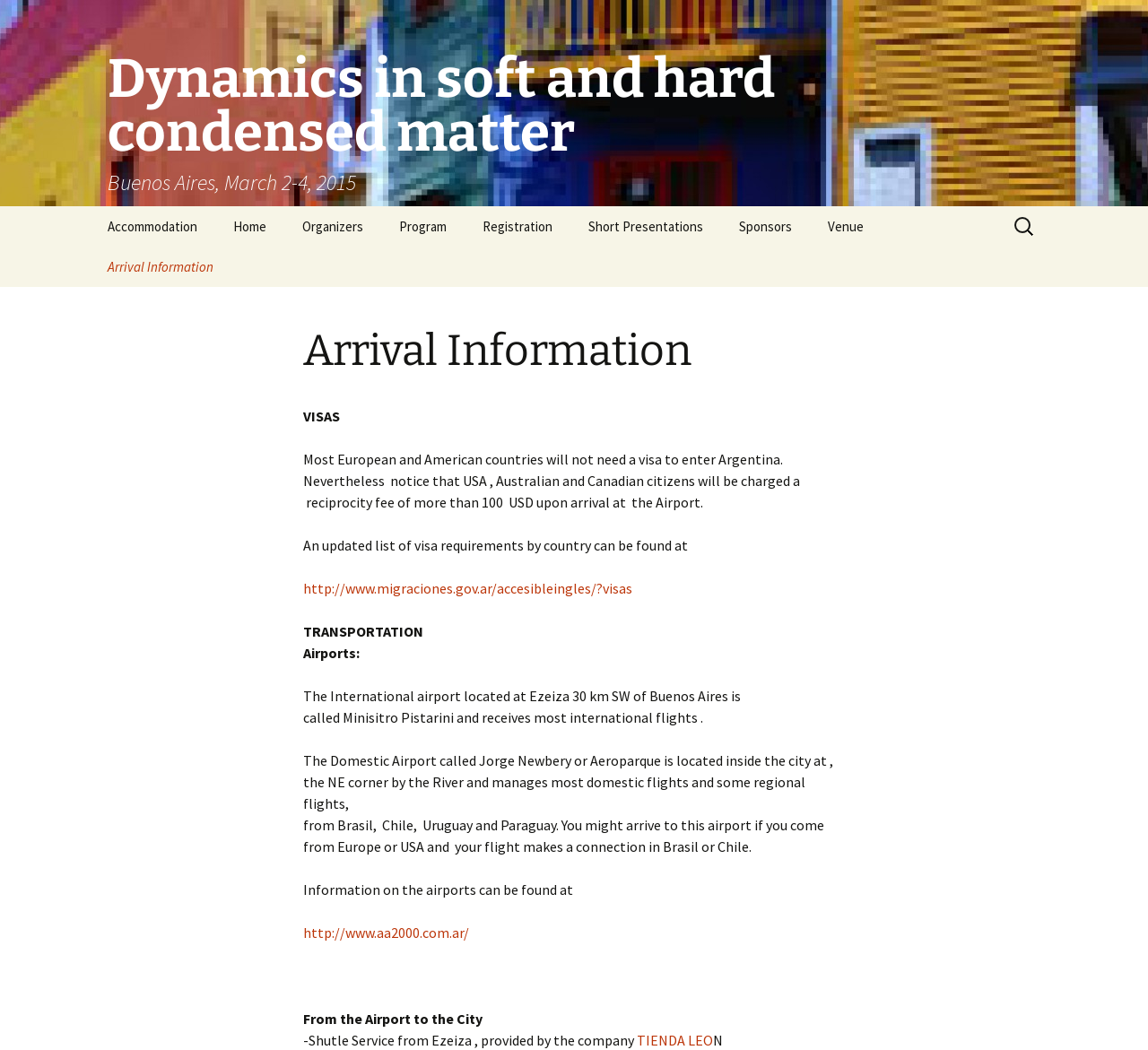What is the website for finding information on visa requirements?
Look at the screenshot and give a one-word or phrase answer.

http://www.migraciones.gov.ar/accesibleingles/?visas